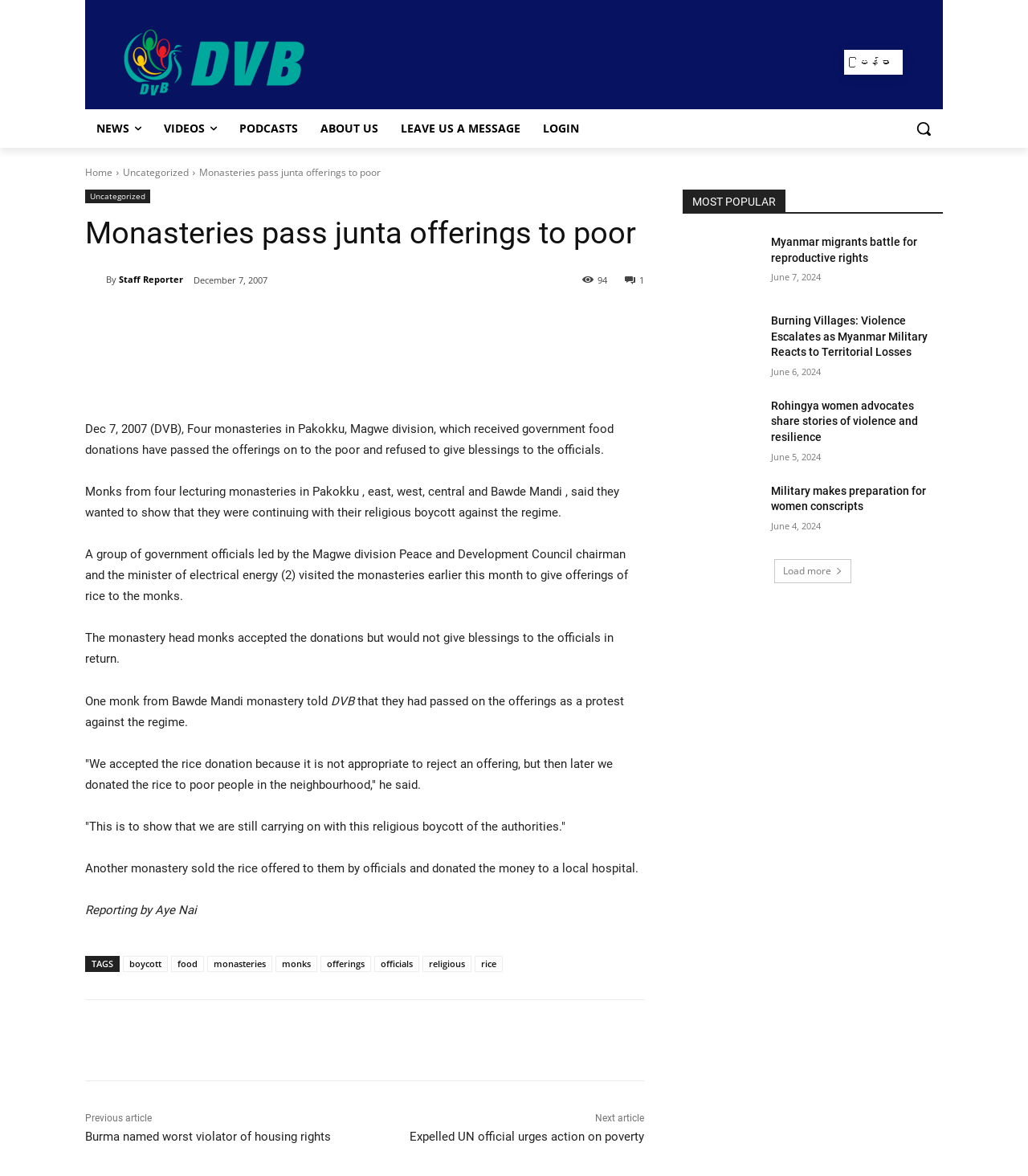Please answer the following question using a single word or phrase: How many social media sharing options are available?

7